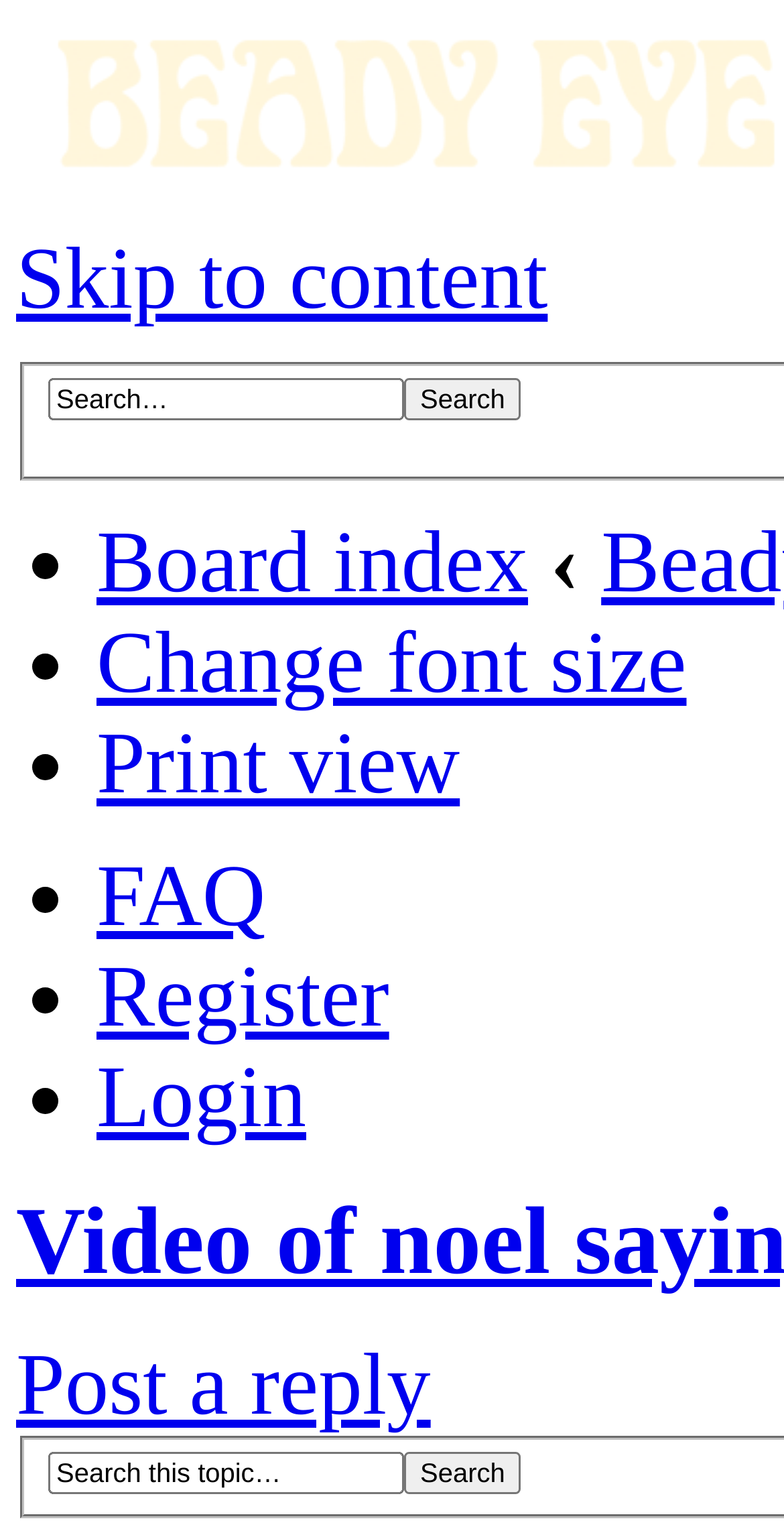Identify the bounding box for the given UI element using the description provided. Coordinates should be in the format (top-left x, top-left y, bottom-right x, bottom-right y) and must be between 0 and 1. Here is the description: Login

[0.123, 0.683, 0.391, 0.746]